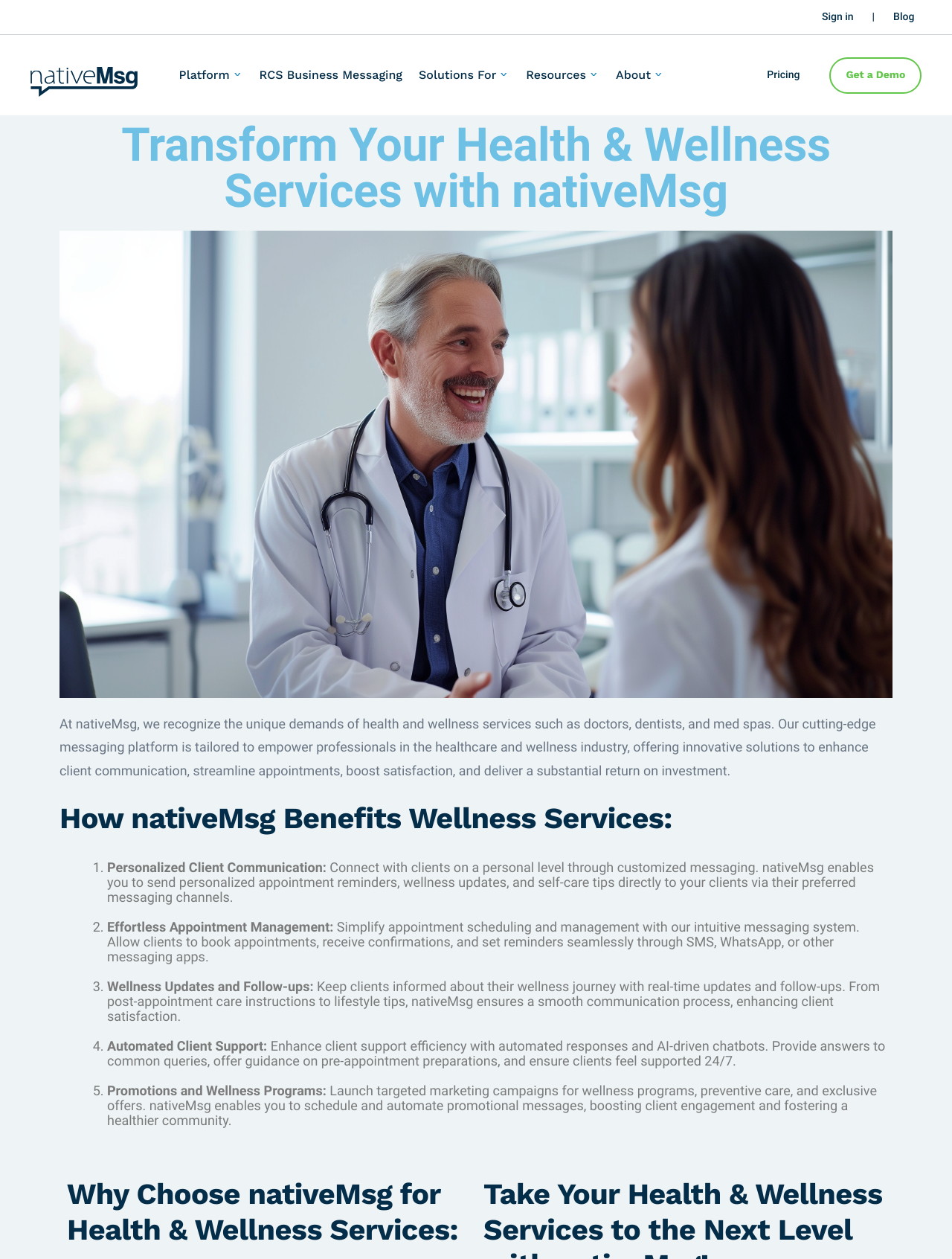Analyze the image and answer the question with as much detail as possible: 
How many benefits of nativeMsg for wellness services are listed?

The webpage lists five benefits of nativeMsg for wellness services, which are personalized client communication, effortless appointment management, wellness updates and follow-ups, automated client support, and promotions and wellness programs.